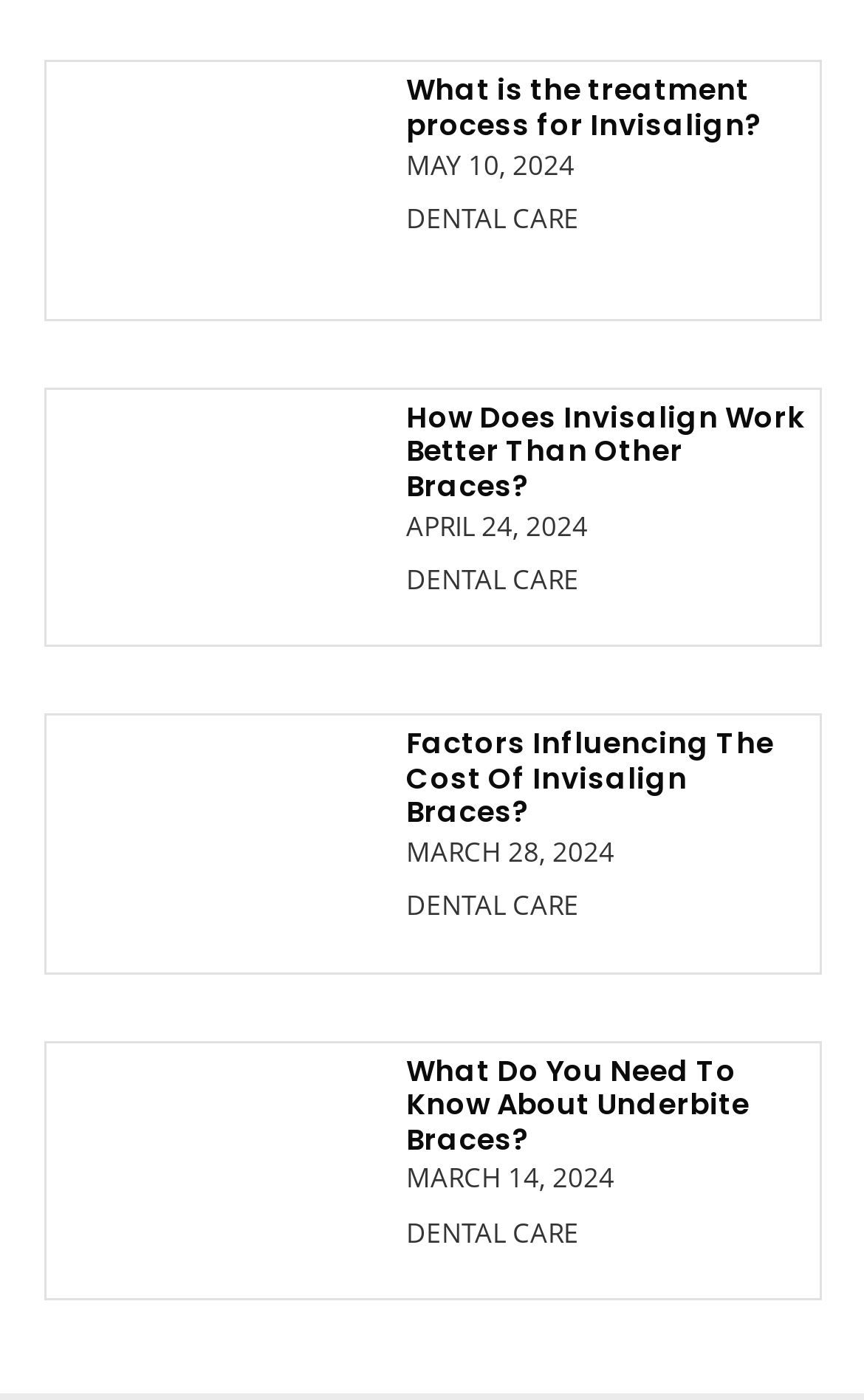How many recent articles are listed?
Please analyze the image and answer the question with as much detail as possible.

I counted the number of 'recent' links and images on the webpage, which are 5 in total.